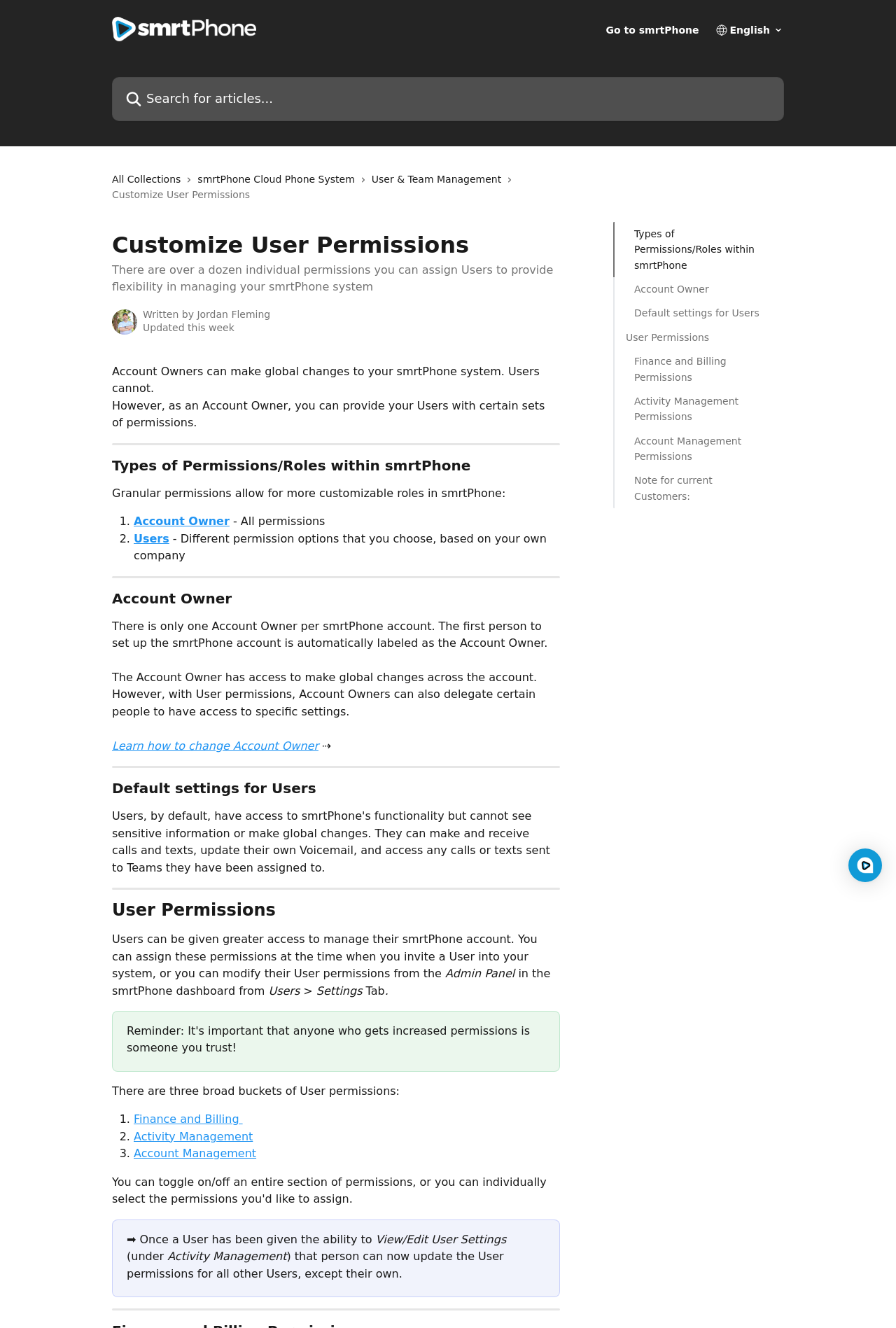Please respond to the question using a single word or phrase:
Who can make global changes to the smrtPhone account?

Account Owner